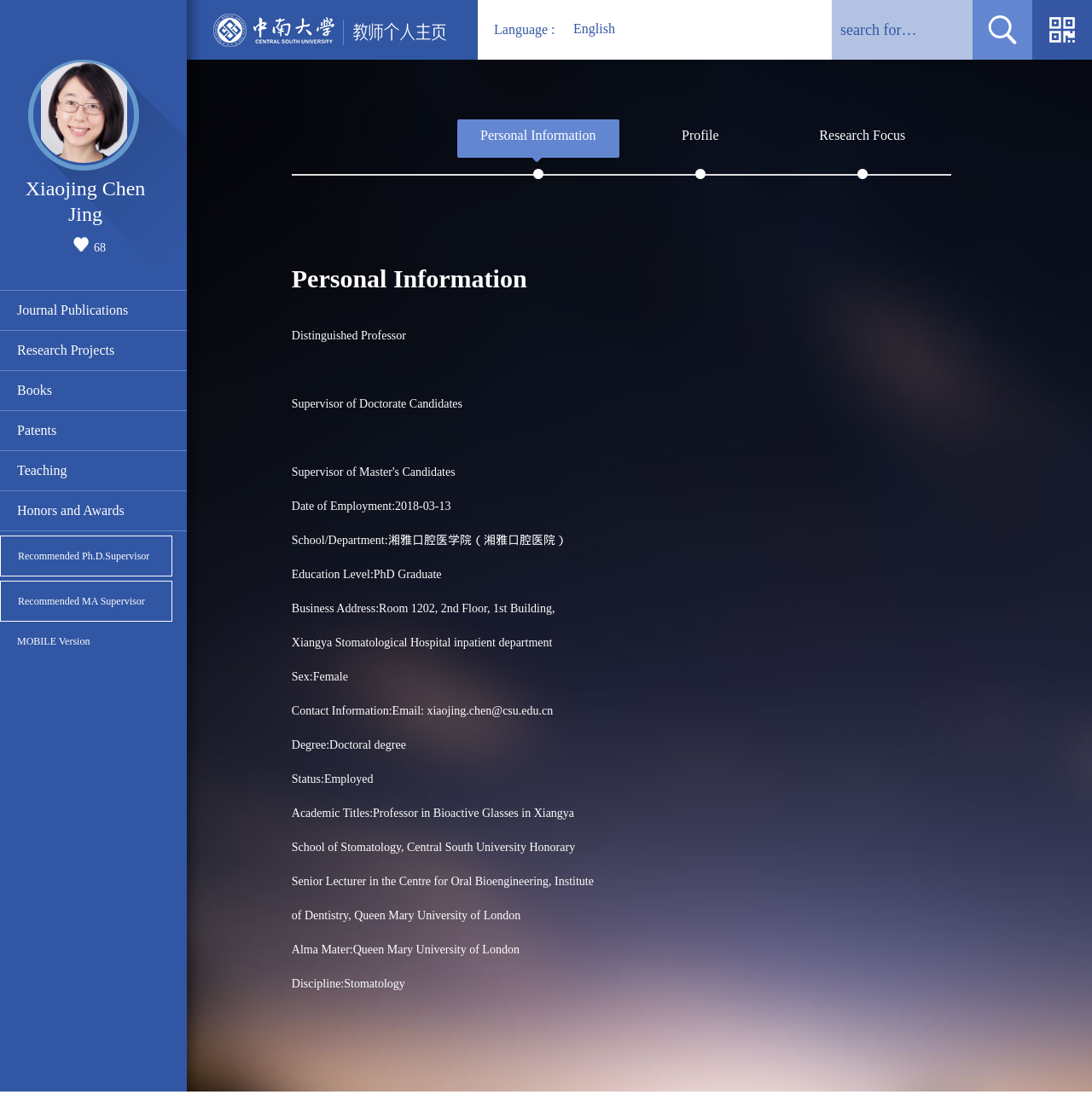What is the person's academic title?
Give a detailed and exhaustive answer to the question.

The academic title of the person can be found in the Personal Information section, which is located in the middle of the webpage. Specifically, it is mentioned in the StaticText element with ID 260.